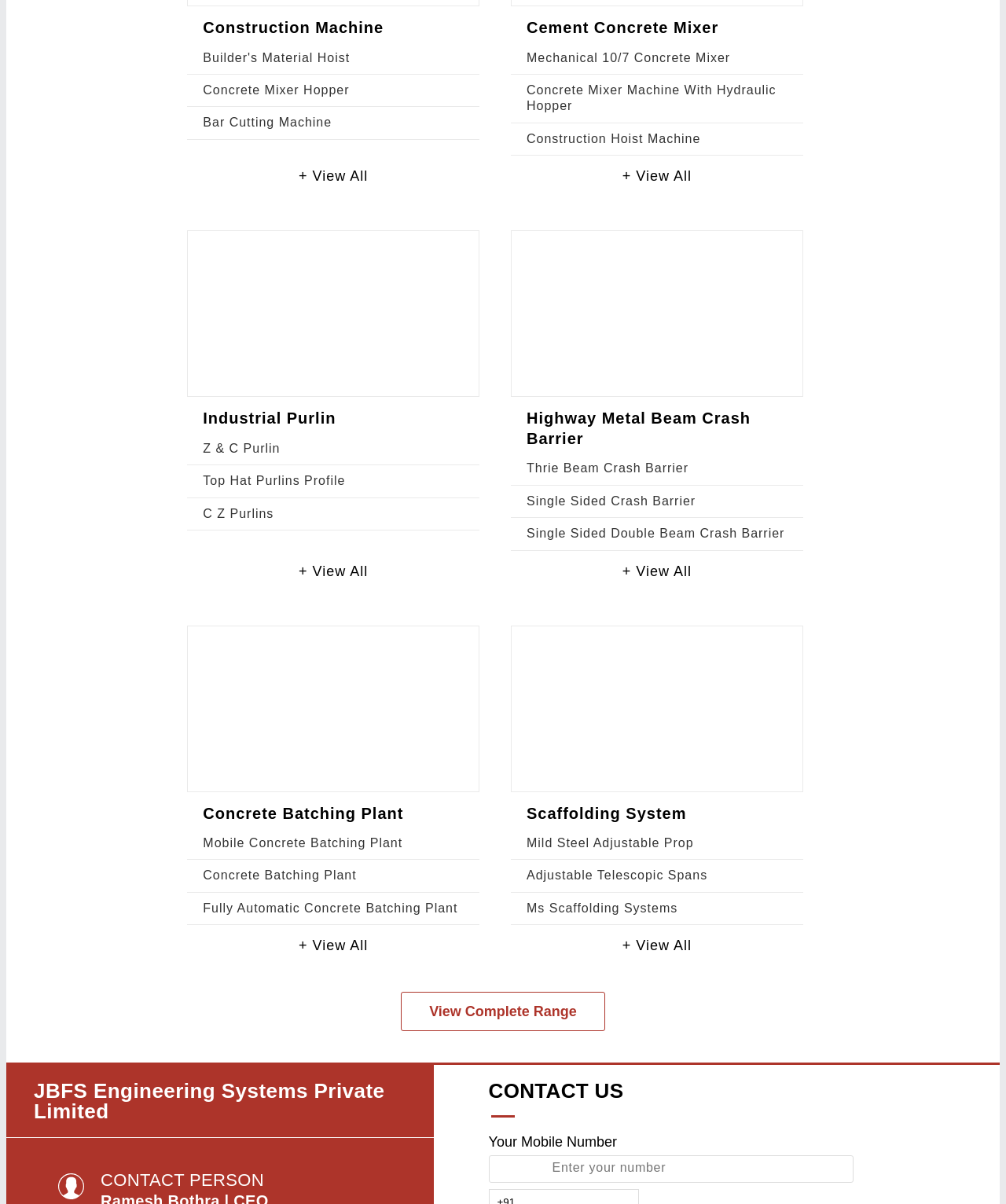How many links are under the 'Cement Concrete Mixer' heading?
Examine the screenshot and reply with a single word or phrase.

4